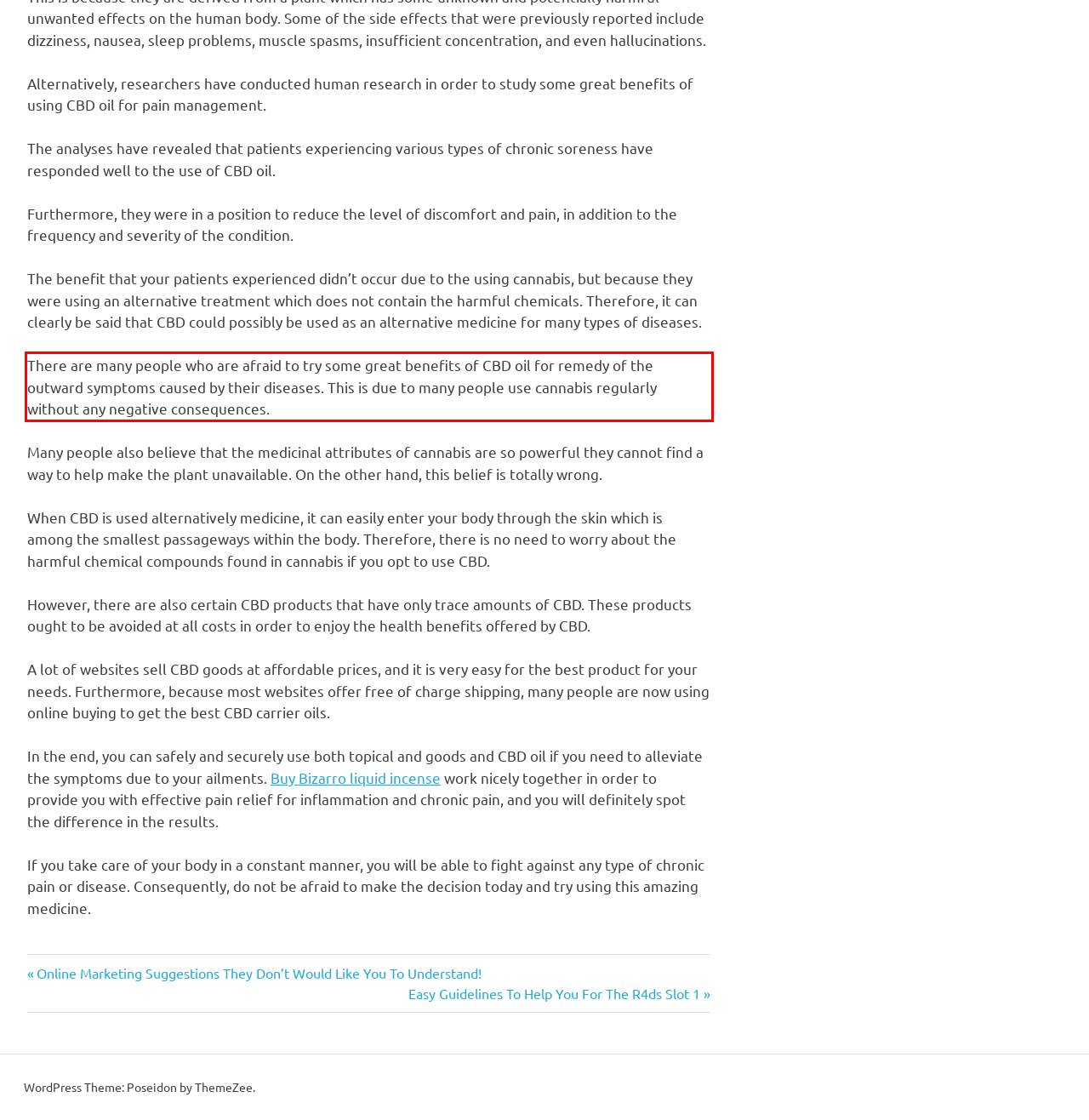Please extract the text content from the UI element enclosed by the red rectangle in the screenshot.

There are many people who are afraid to try some great benefits of CBD oil for remedy of the outward symptoms caused by their diseases. This is due to many people use cannabis regularly without any negative consequences.